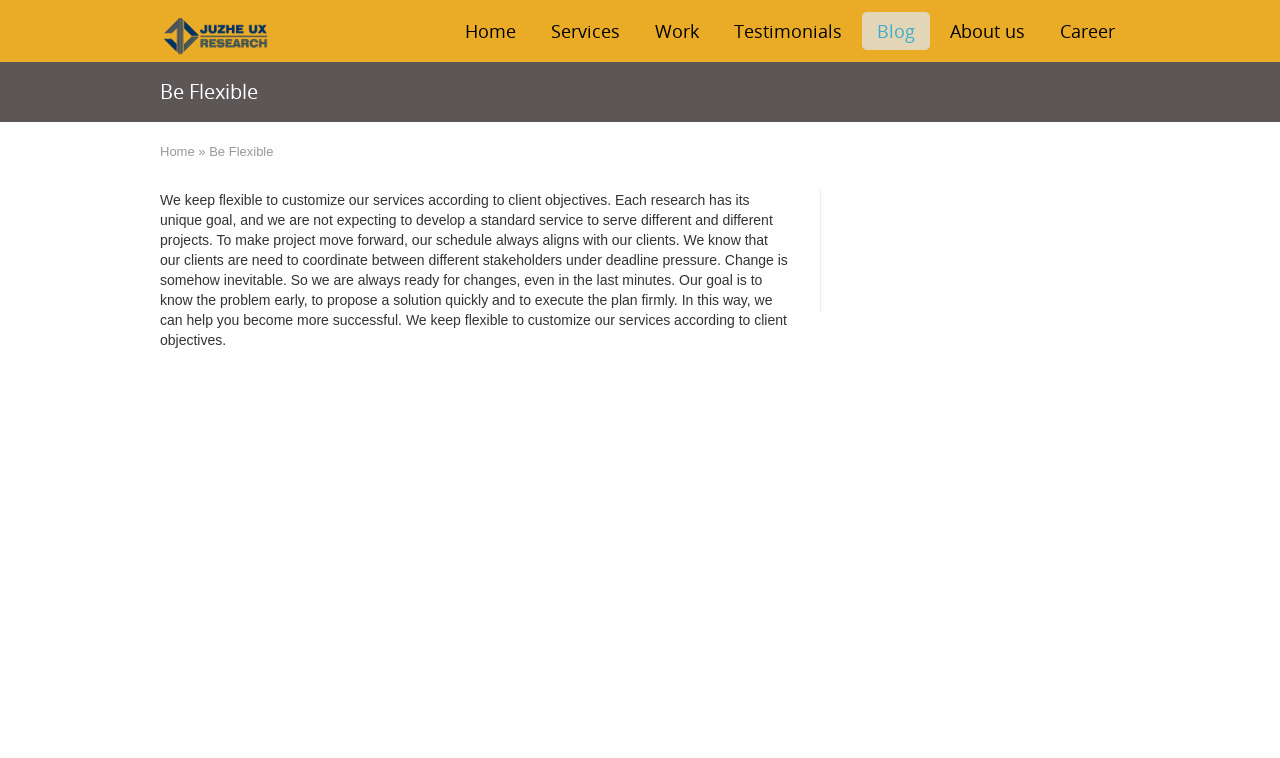Create a detailed narrative describing the layout and content of the webpage.

The webpage is titled "Be Flexible | Smartdesign" and has a prominent logo image of "Smartdesign" at the top left corner. Below the logo, there is a horizontal navigation menu with 7 links: "Home", "Services", "Work", "Testimonials", "Blog", "About us", and "Career", evenly spaced and aligned to the top of the page.

Further down, there is a large heading "Be Flexible" that spans almost the entire width of the page. Below the heading, there is a secondary navigation link "Home" with a "»" symbol next to it, indicating a sub-menu or a dropdown.

The main content of the page is a paragraph of text that describes the company's flexible approach to customizing services according to client objectives. The text explains that each research project has its unique goal and that the company is adaptable to changes, even at the last minute, to help clients become more successful.